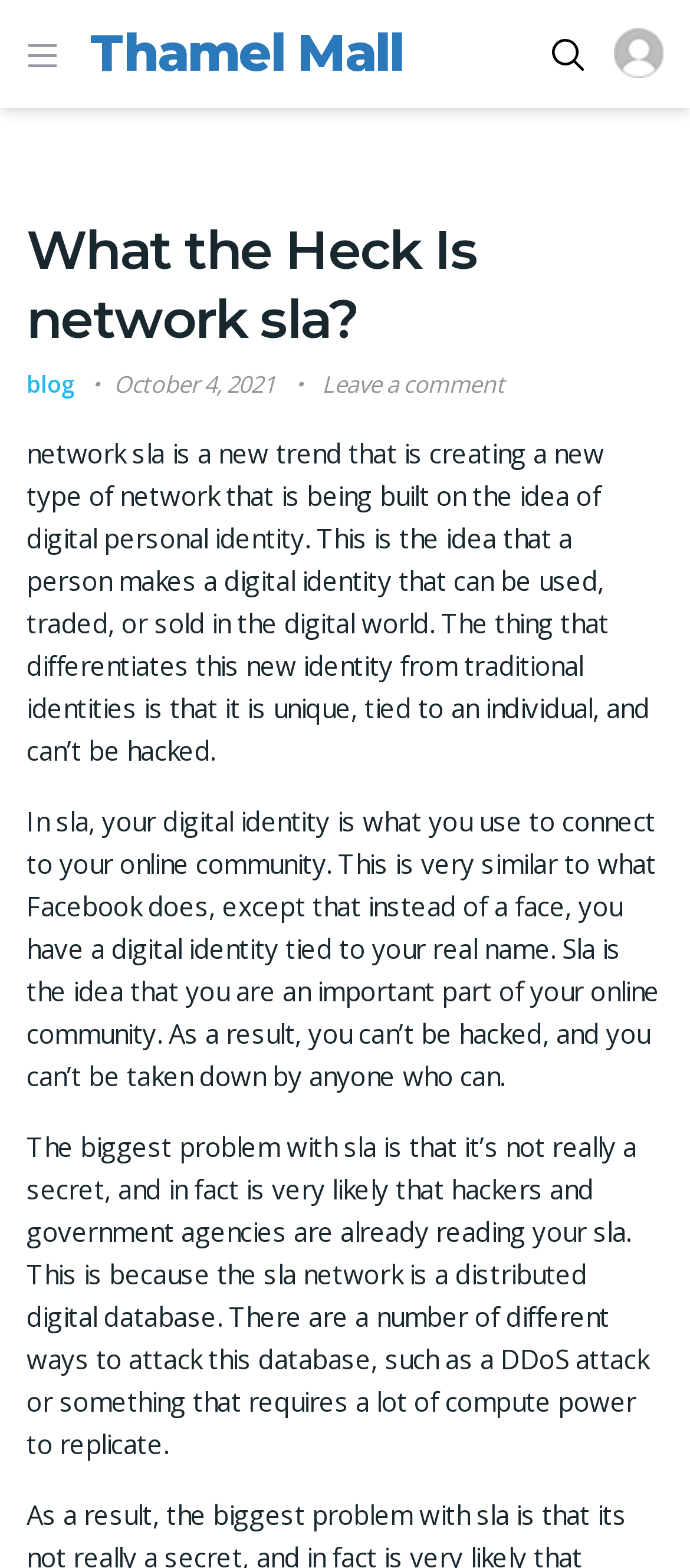What is the biggest problem with SLA?
Based on the visual details in the image, please answer the question thoroughly.

The webpage states that the biggest problem with SLA is that it's not really a secret, and hackers and government agencies are likely already reading it, because the SLA network is a distributed digital database that can be attacked in various ways.